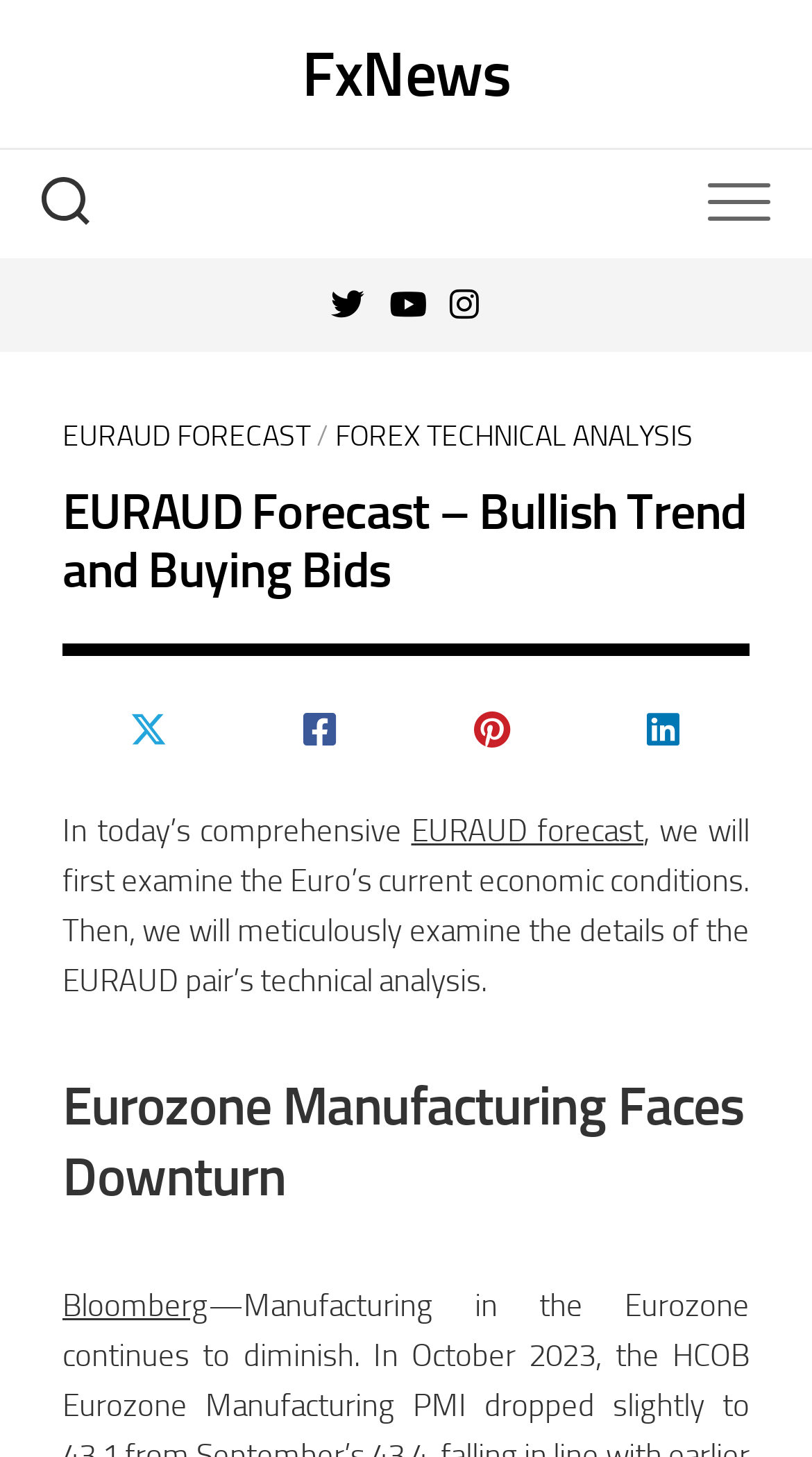Identify the bounding box coordinates of the section to be clicked to complete the task described by the following instruction: "Expand the menu". The coordinates should be four float numbers between 0 and 1, formatted as [left, top, right, bottom].

[0.821, 0.103, 1.0, 0.177]